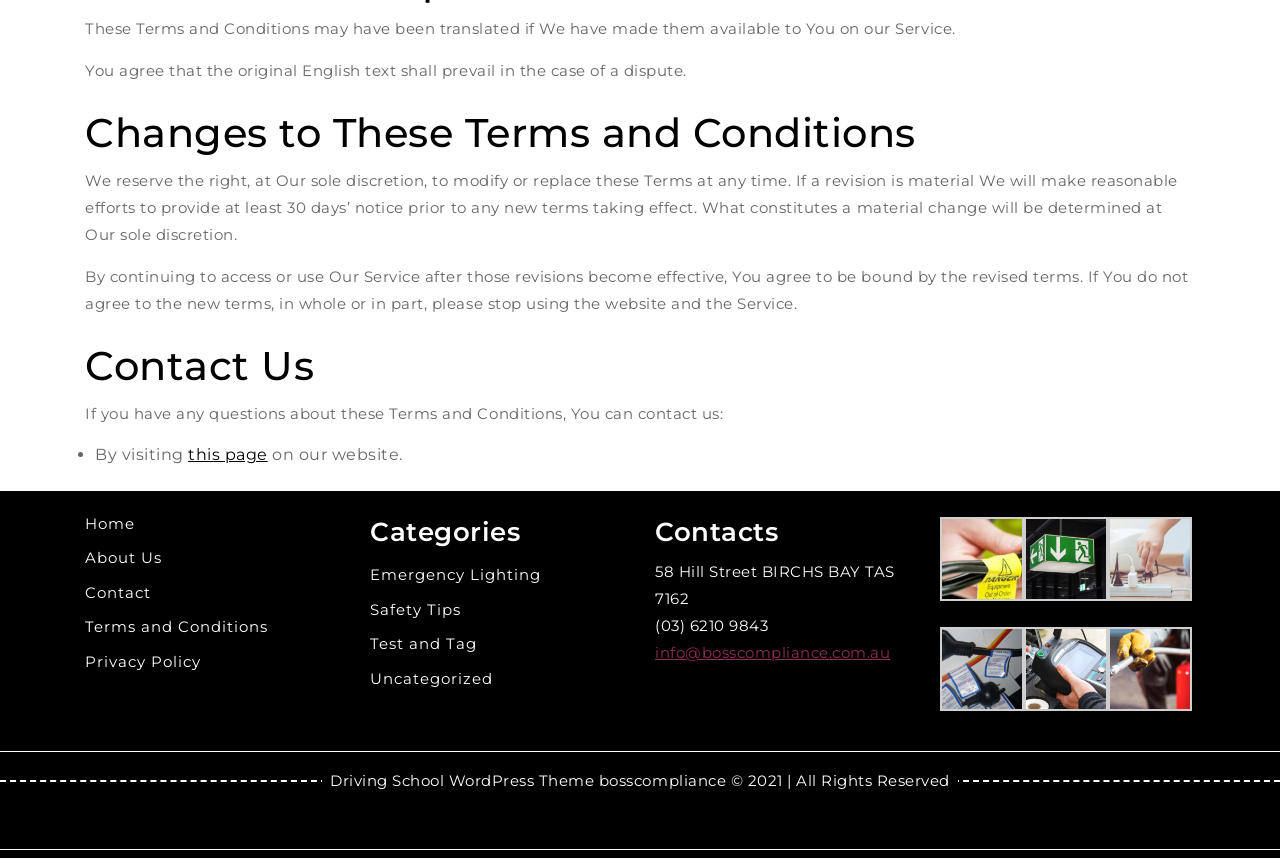Respond with a single word or phrase to the following question: How can I contact the website owner?

Through contact page or email